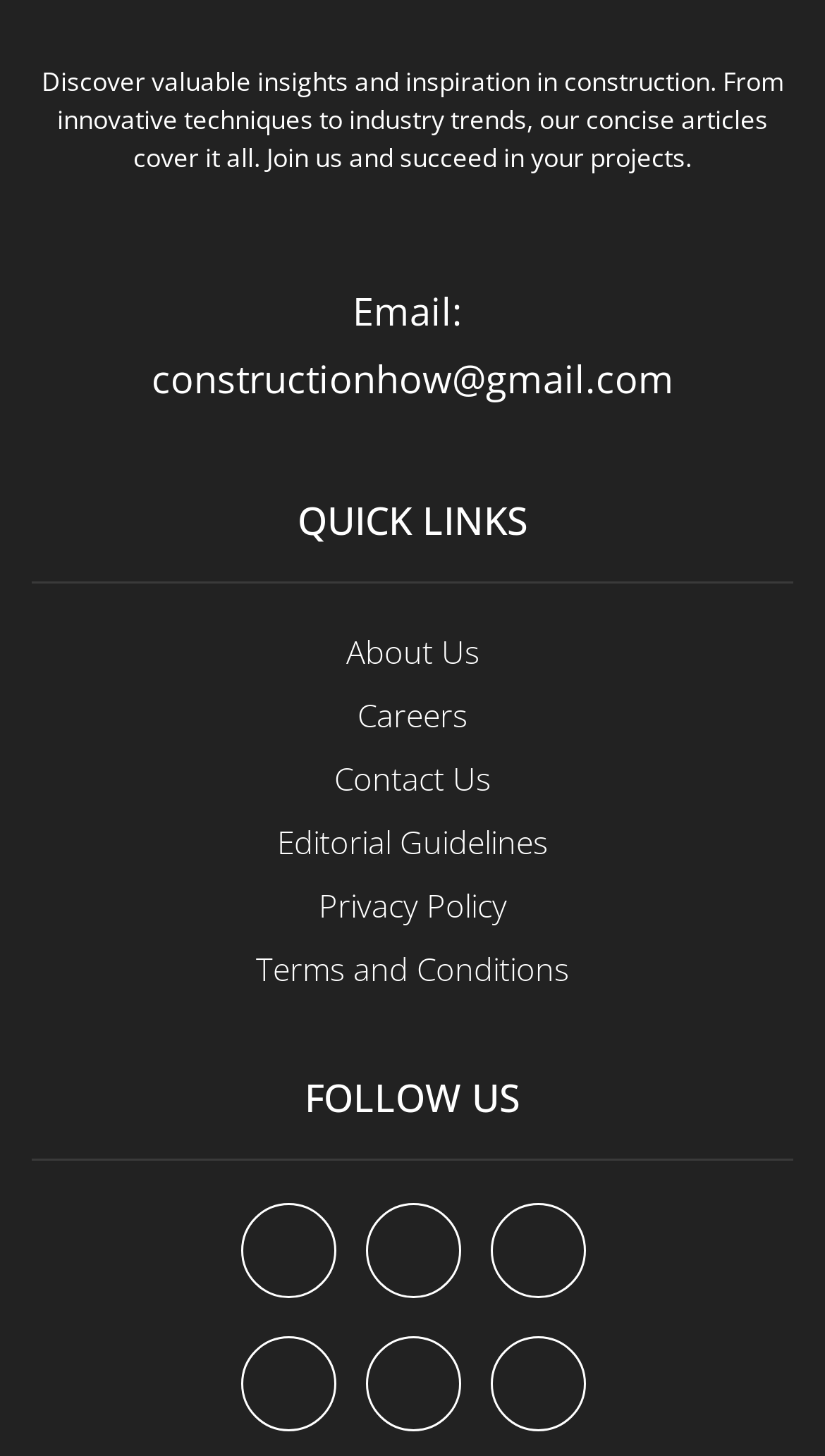Please specify the bounding box coordinates in the format (top-left x, top-left y, bottom-right x, bottom-right y), with all values as floating point numbers between 0 and 1. Identify the bounding box of the UI element described by: Careers

[0.433, 0.477, 0.567, 0.506]